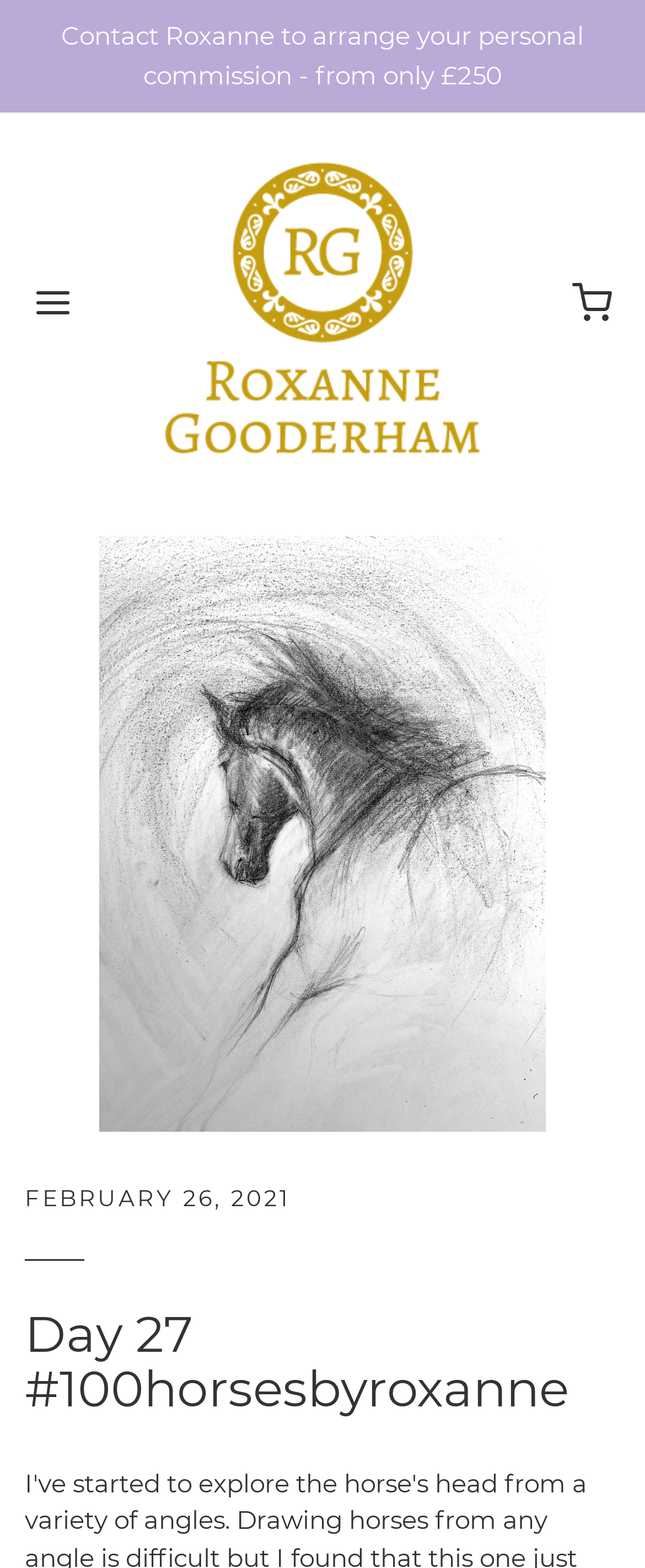How many images are on the webpage?
Based on the screenshot, provide a one-word or short-phrase response.

2